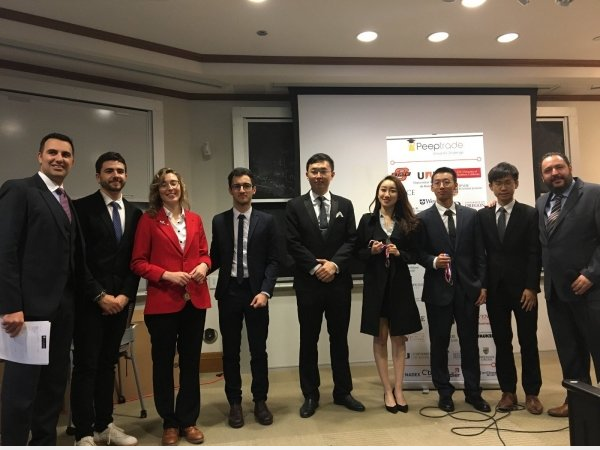Please provide a brief answer to the following inquiry using a single word or phrase:
Where was the competition held?

University of Chicago, USA